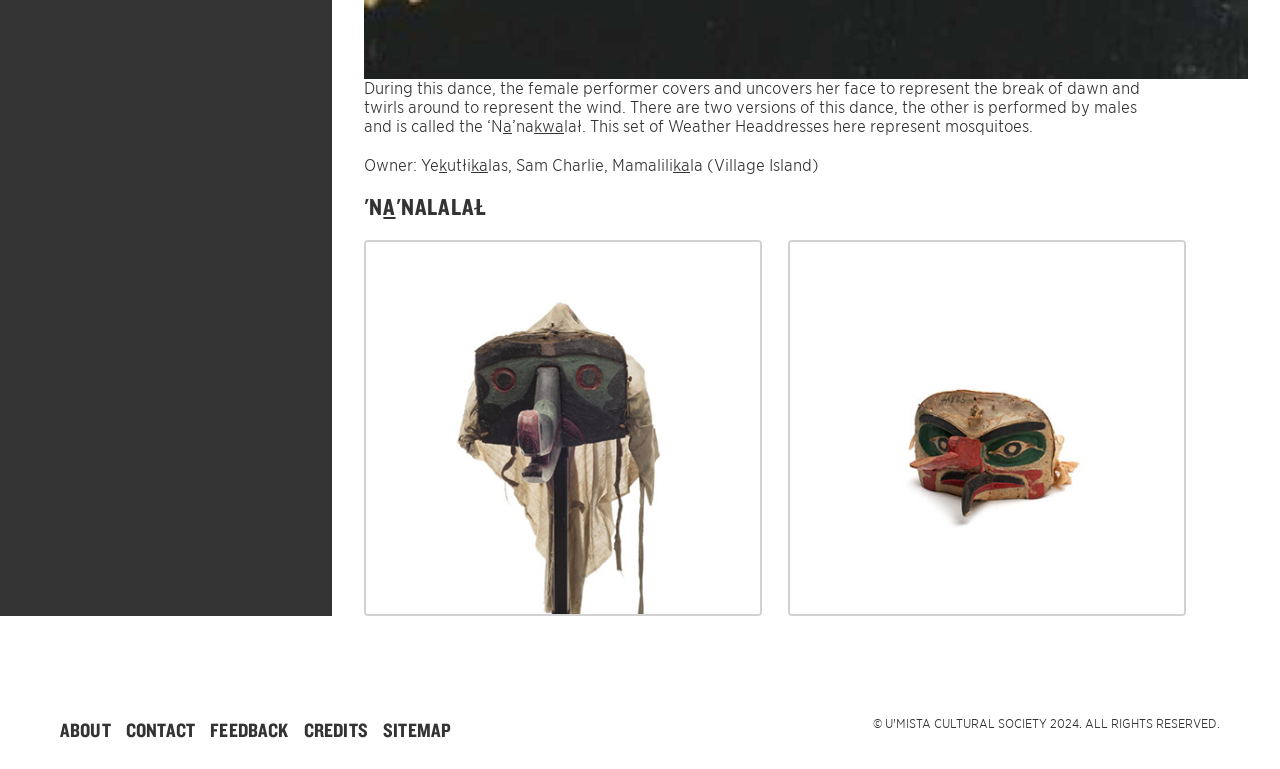Predict the bounding box for the UI component with the following description: "About Contact Feedback Credits Sitemap".

[0.047, 0.931, 0.5, 0.967]